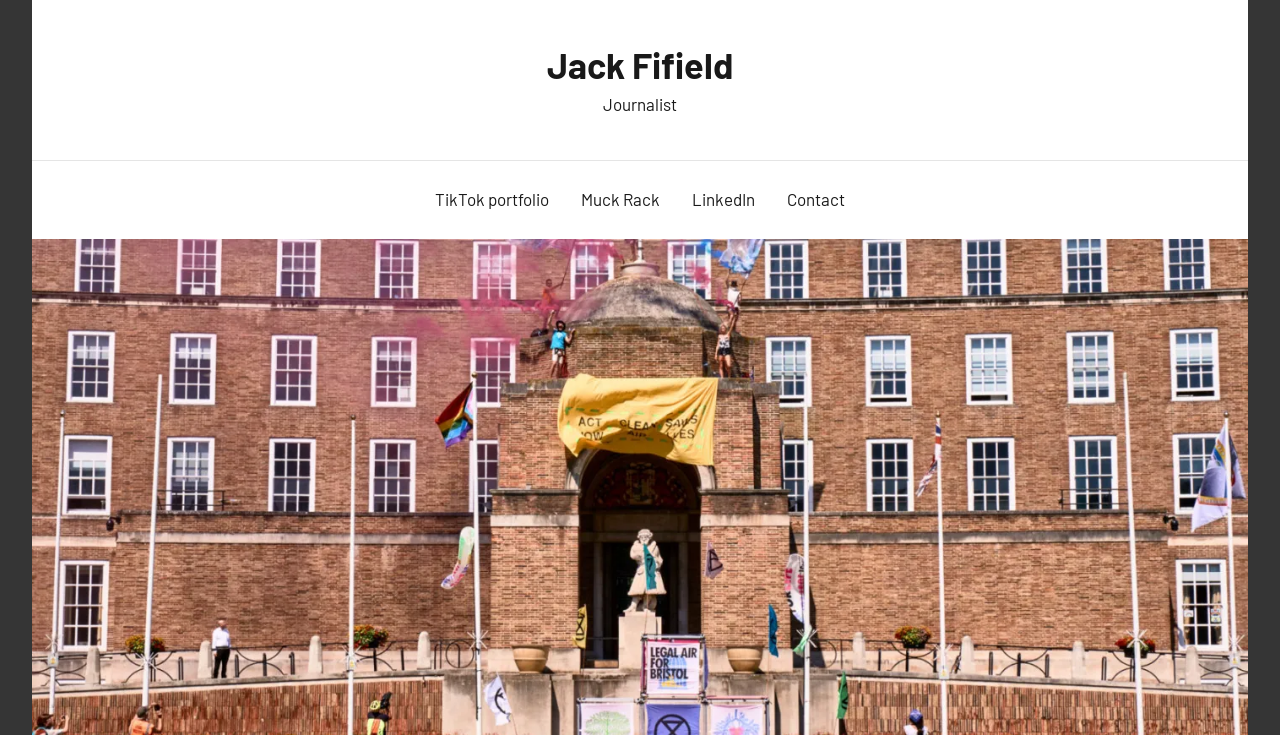Please provide a short answer using a single word or phrase for the question:
What is the name of the author of the article?

Jack Fifield